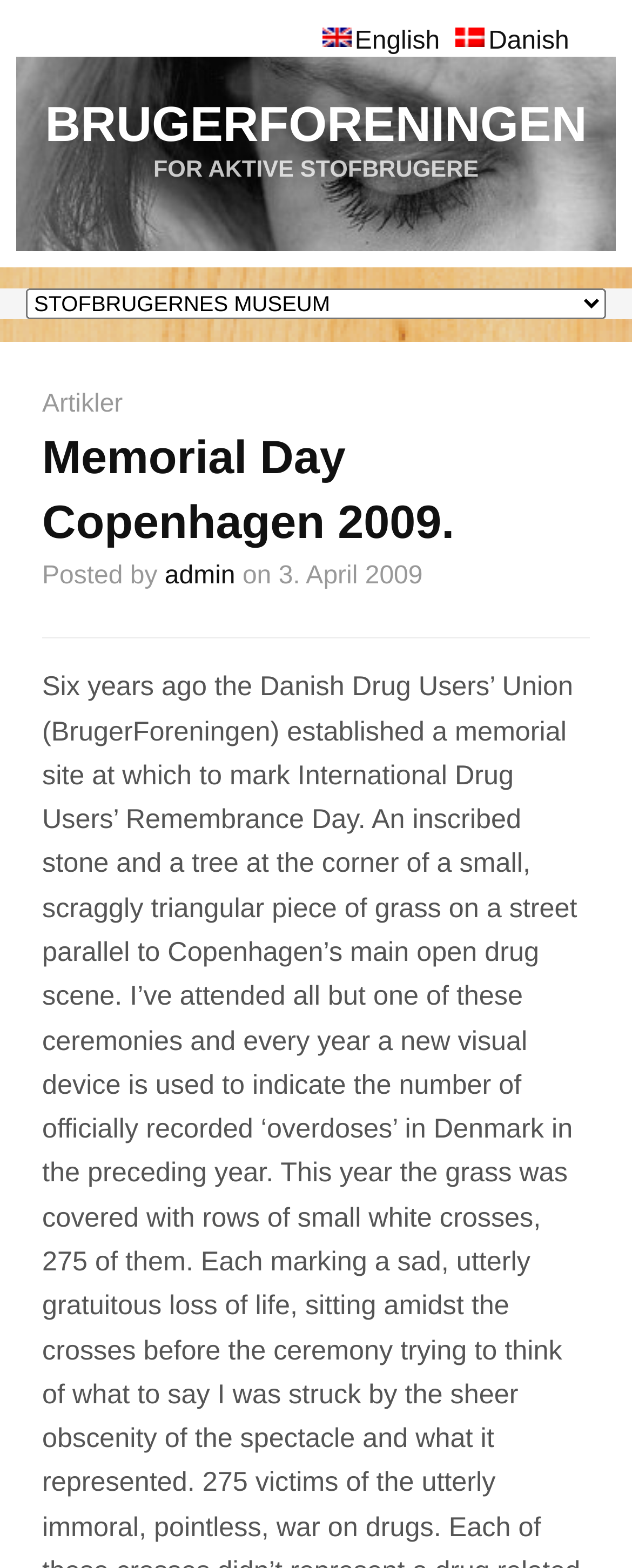Give a short answer using one word or phrase for the question:
What is the name of the organization?

BRUGERFORENINGEN